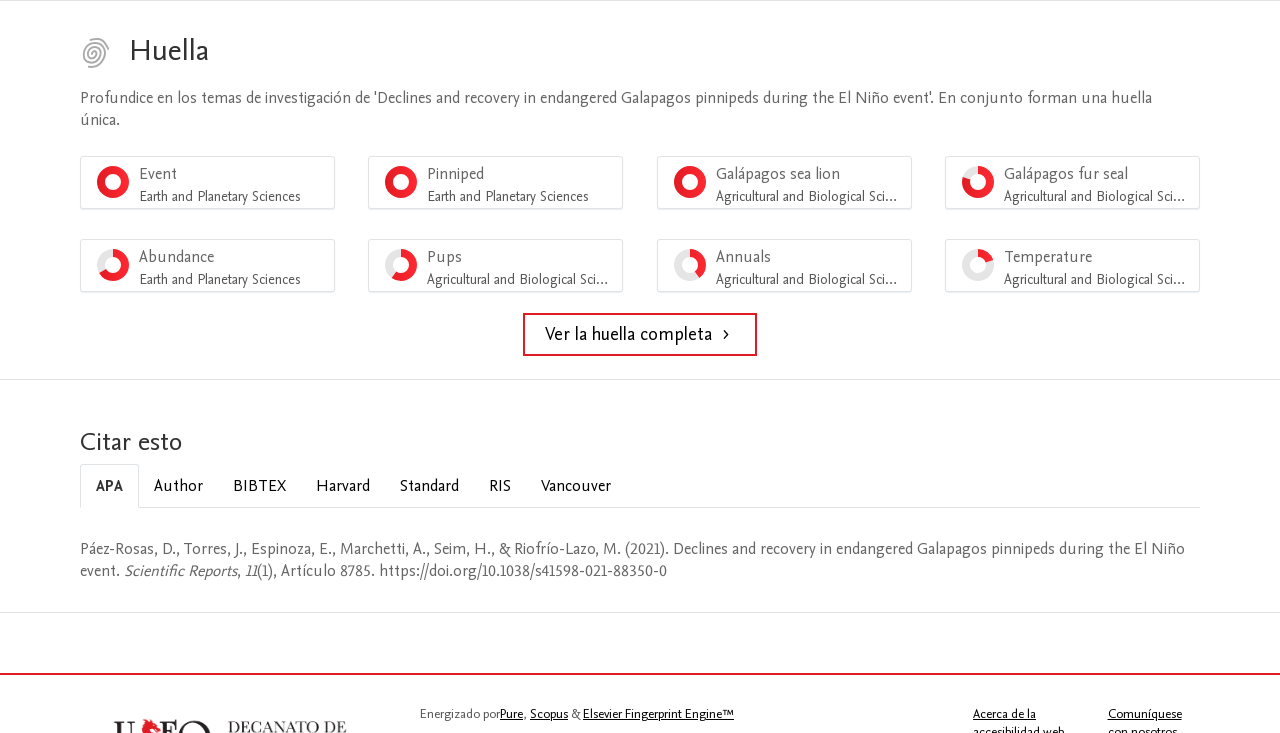Please locate the bounding box coordinates of the element that should be clicked to complete the given instruction: "Click on the 'Pure' link".

[0.391, 0.962, 0.409, 0.987]